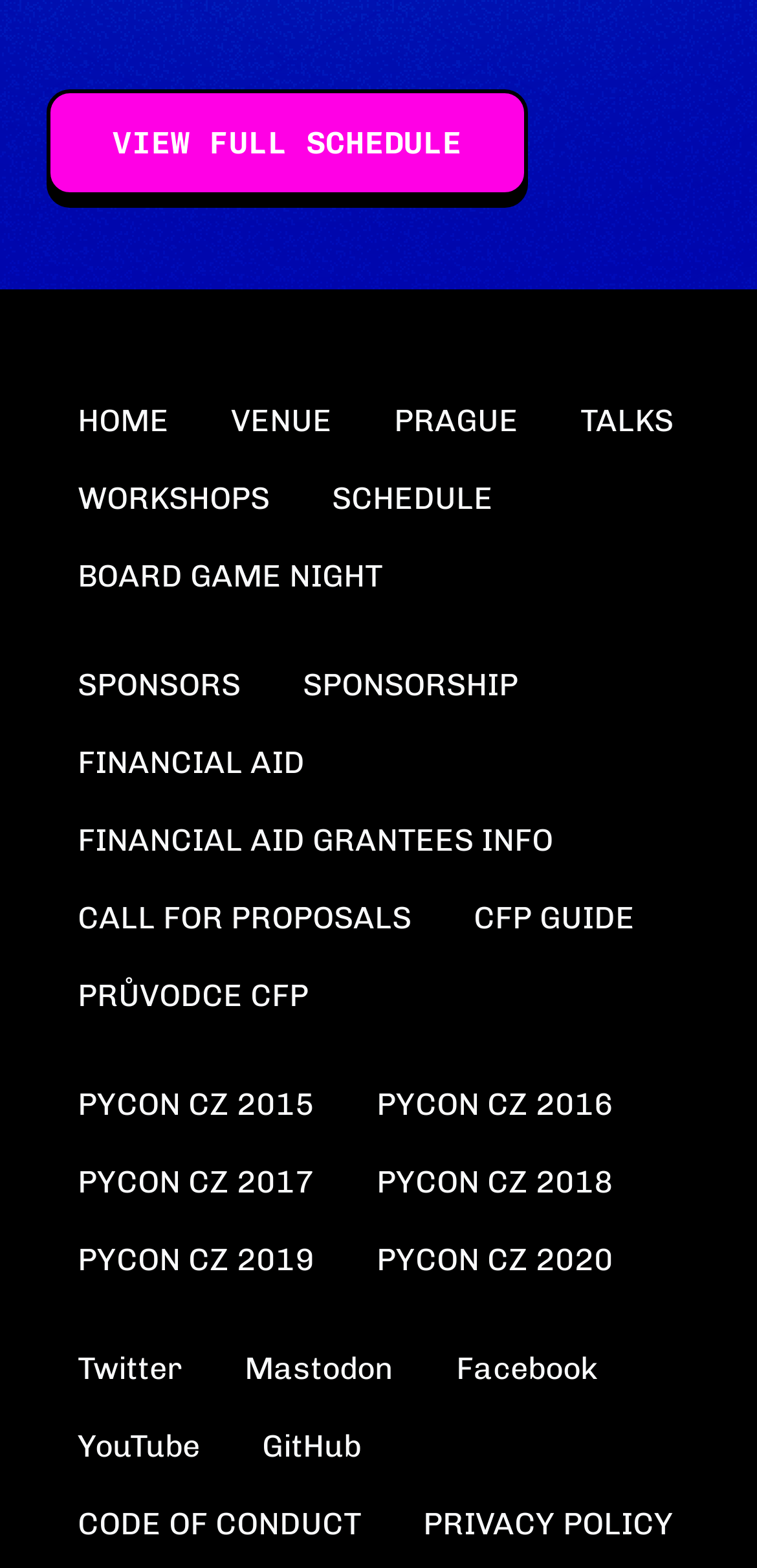Locate the bounding box coordinates of the clickable area needed to fulfill the instruction: "Visit Twitter".

[0.062, 0.848, 0.282, 0.898]